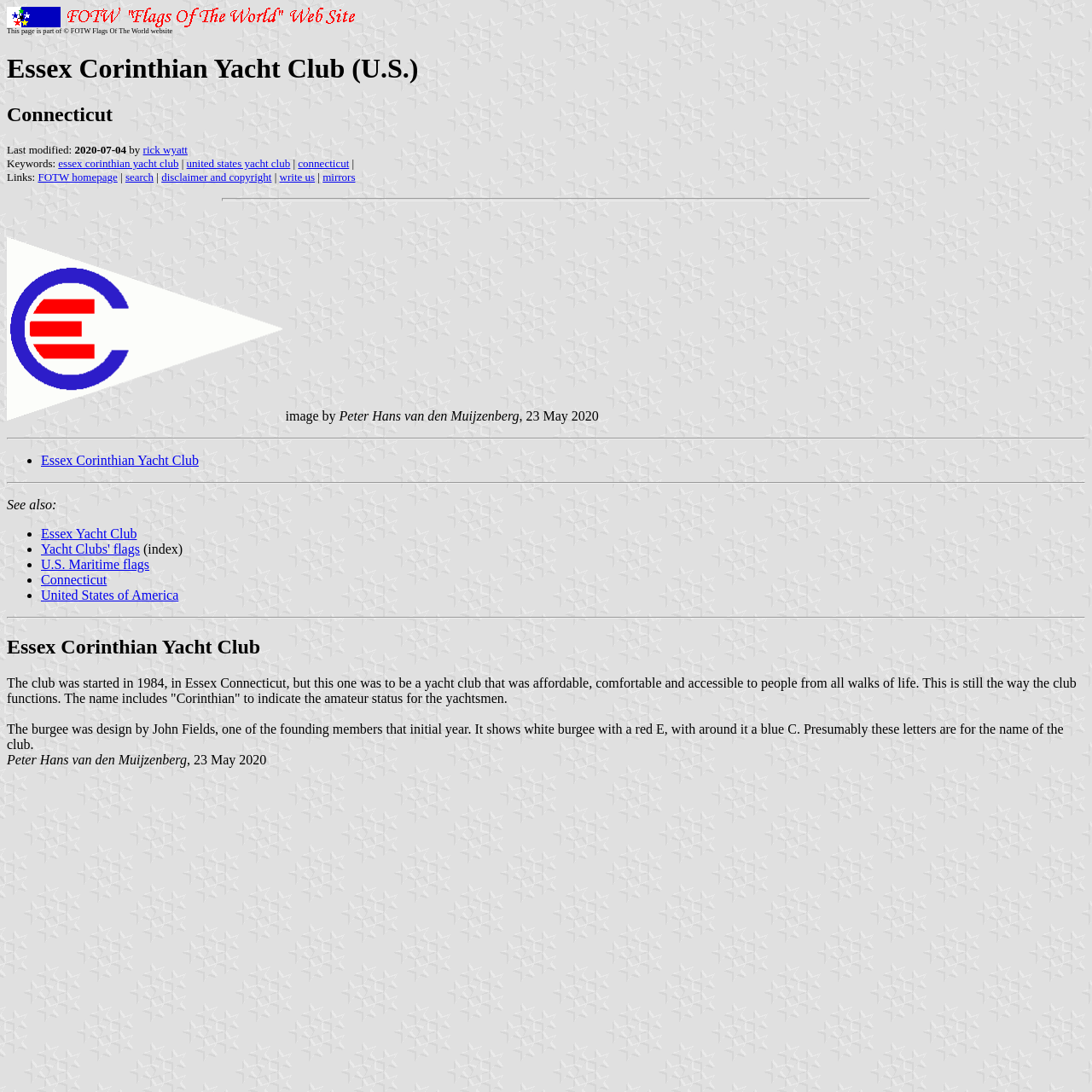Describe in detail what you see on the webpage.

The webpage is about the Essex Corinthian Yacht Club in the United States. At the top, there is a small image and a link to the left, followed by a superscript text and a copyright notice. The main title "Essex Corinthian Yacht Club (U.S.)" is prominently displayed, with a subtitle "Connecticut" below it. 

On the top-right section, there is a block of text with information about the last modification date, author, and keywords related to the yacht club. Below this section, there are links to other relevant pages, including the FOTW homepage, search, disclaimer, and copyright information.

The main content of the page is divided into sections by horizontal separators. The first section displays an image of the Essex Corinthian Yacht Club flag, with a link to the image and a description of the image by Peter Hans van den Muijzenberg. 

The next section is a list of links to related yacht clubs and flags, including Essex Yacht Club, Yacht Clubs' flags, U.S. Maritime flags, and Connecticut. Each list item is preceded by a bullet point.

The final section of the page provides a detailed description of the Essex Corinthian Yacht Club, including its history, mission, and burgee design. The text is divided into paragraphs, with the author's name and date mentioned at the end.